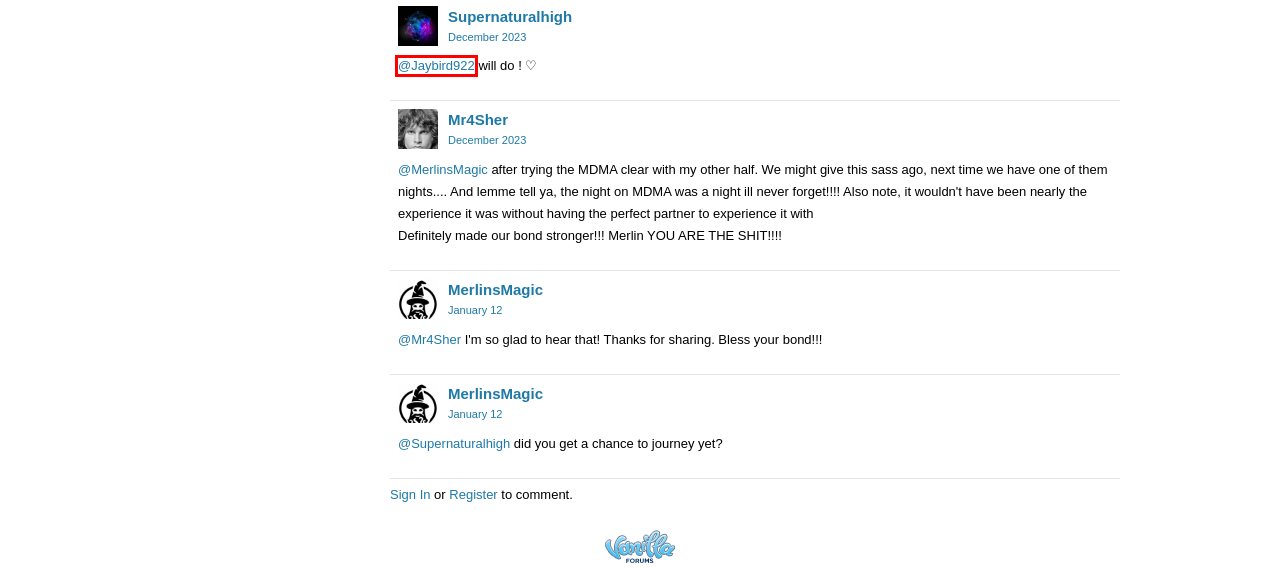Analyze the given webpage screenshot and identify the UI element within the red bounding box. Select the webpage description that best matches what you expect the new webpage to look like after clicking the element. Here are the candidates:
A. Questions — Medicineman Forums
B. Supernaturalhigh — Medicineman Forums
C. General — Medicineman Forums
D. Mr4Sher — Medicineman Forums
E. Jaybird922 — Medicineman Forums
F. Product Reviews — Medicineman Forums
G. Open Source Community Forum Software
H. Medicineman Dispensary Discussion Forum

E